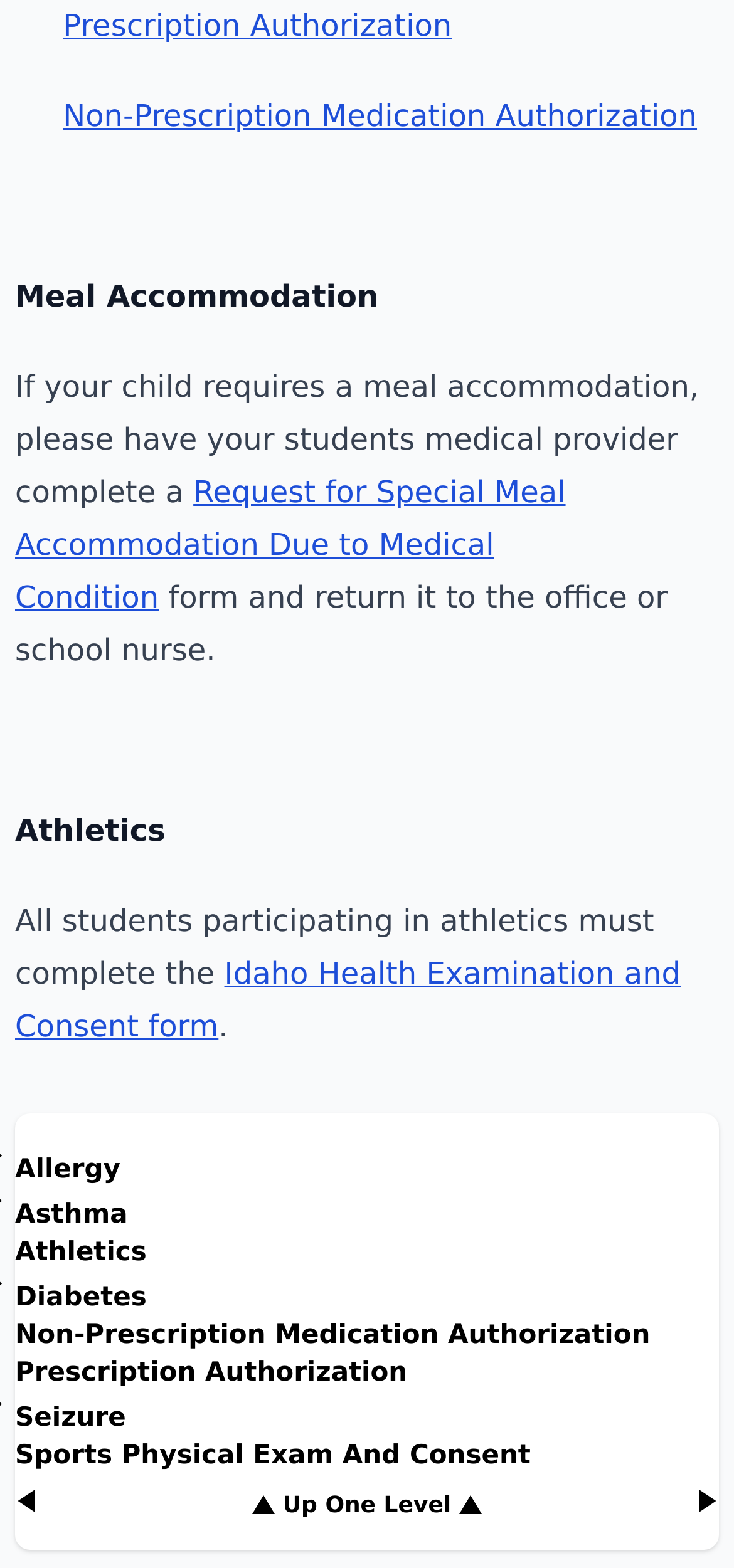What is the first link on the page?
Based on the image, answer the question in a detailed manner.

The first link on the page is 'Prescription Authorization' which is located at the top of the page with a bounding box of [0.086, 0.004, 0.616, 0.027].